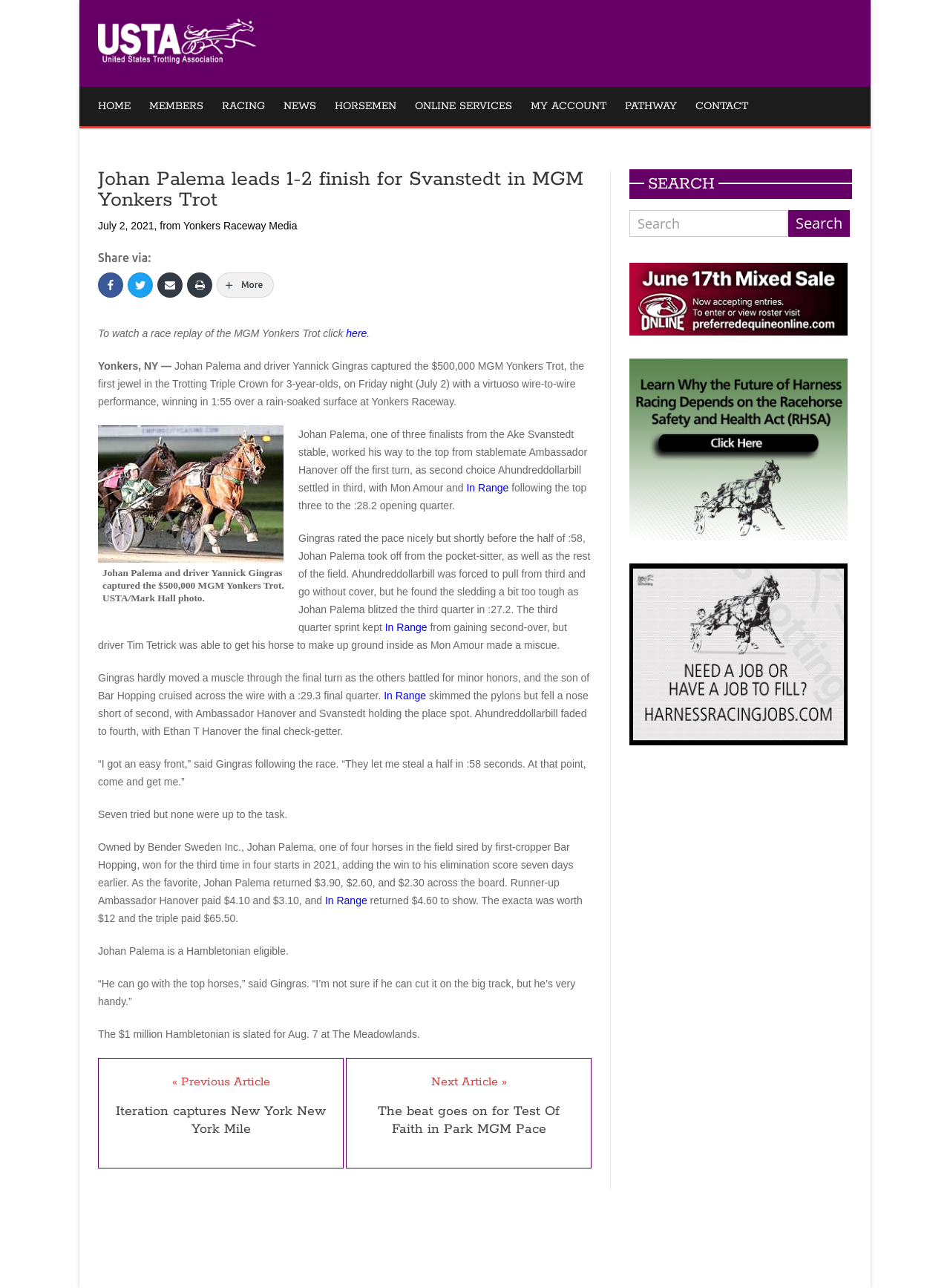Identify the bounding box coordinates for the UI element mentioned here: "alt="U.S. Trotting News Logo"". Provide the coordinates as four float values between 0 and 1, i.e., [left, top, right, bottom].

[0.103, 0.028, 0.269, 0.038]